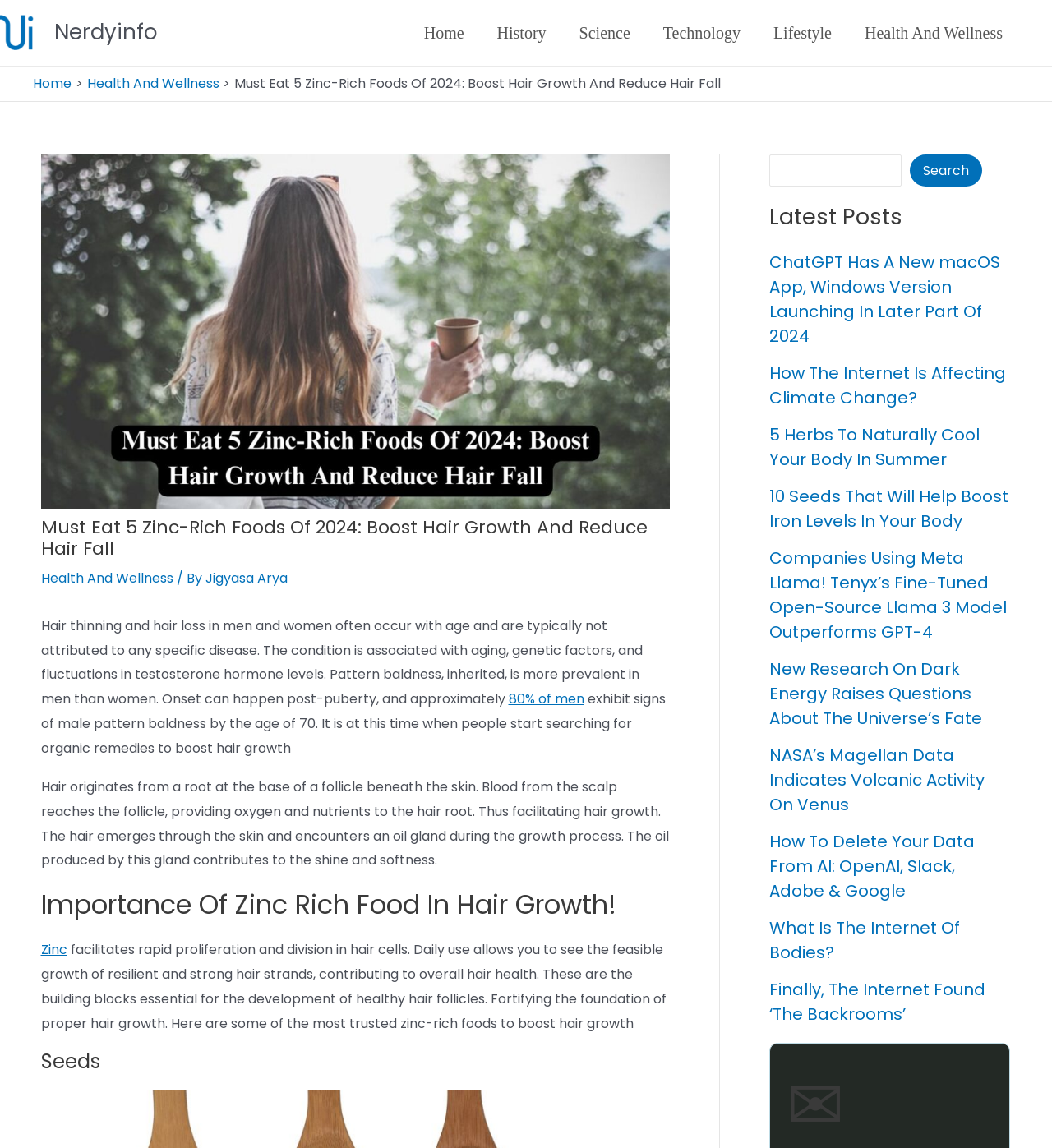Find the bounding box coordinates corresponding to the UI element with the description: "Jigyasa Arya". The coordinates should be formatted as [left, top, right, bottom], with values as floats between 0 and 1.

[0.195, 0.495, 0.273, 0.512]